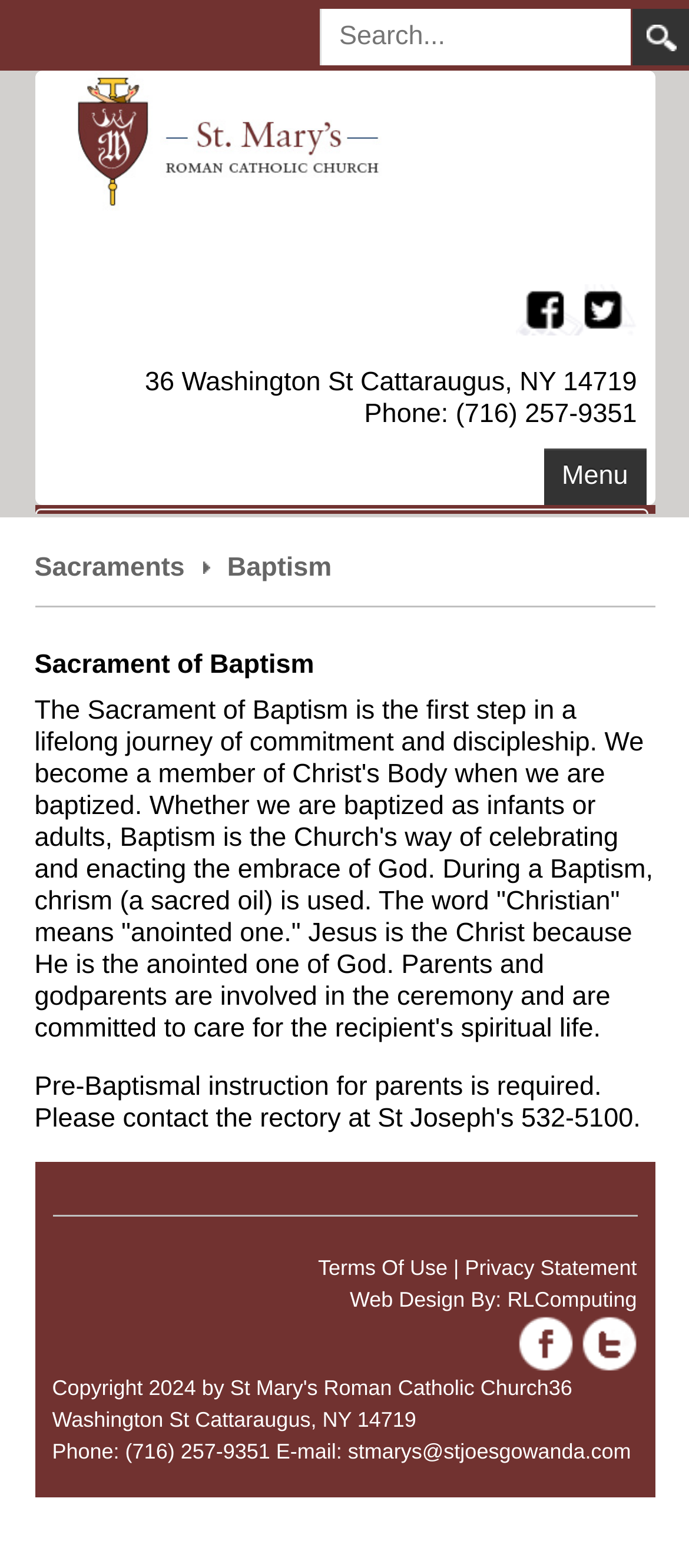What is the phone number of St Mary's Roman Catholic Church?
Using the image as a reference, deliver a detailed and thorough answer to the question.

I found the phone number by looking at the static text element with the bounding box coordinates [0.529, 0.254, 0.924, 0.273] and [0.076, 0.917, 0.505, 0.933], which contains the text 'Phone: (716) 257-9351'.